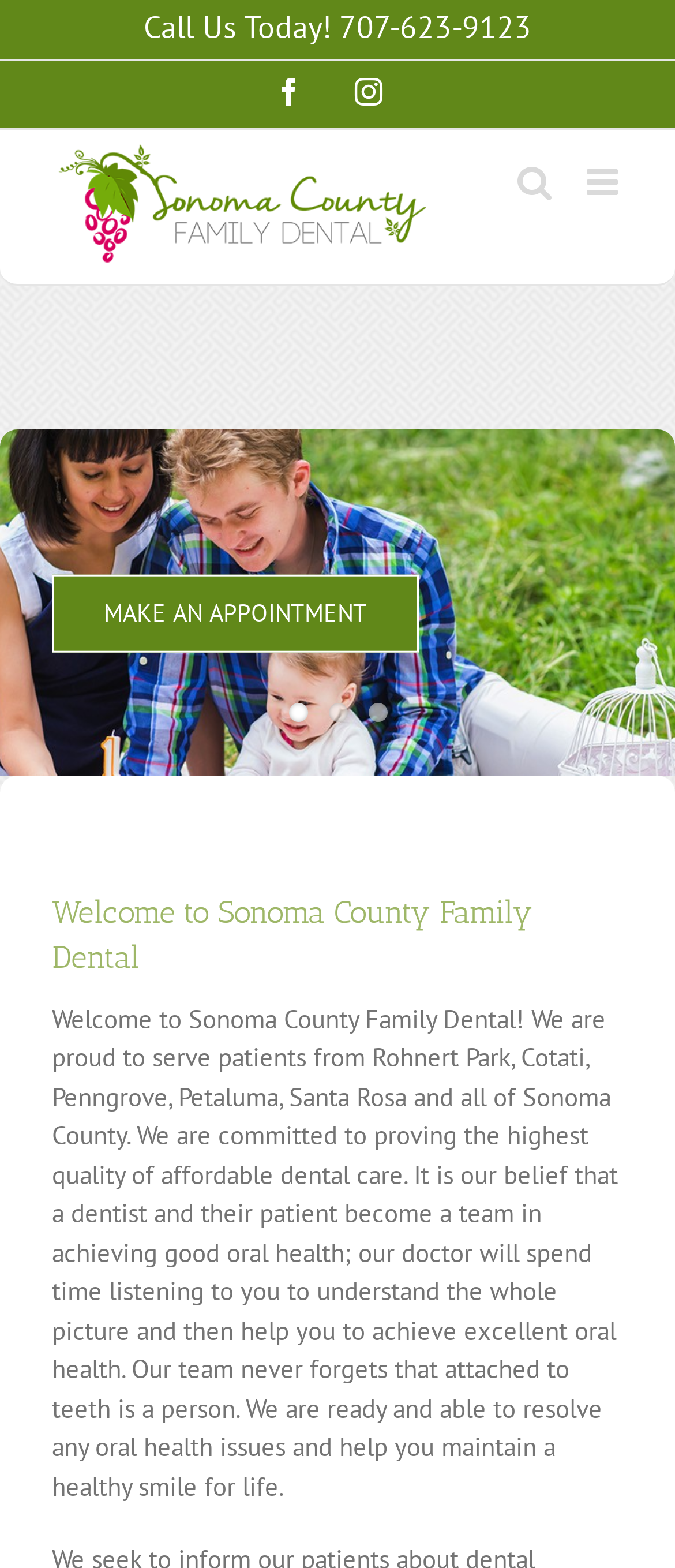Identify and provide the main heading of the webpage.

Welcome to Sonoma County Family Dental